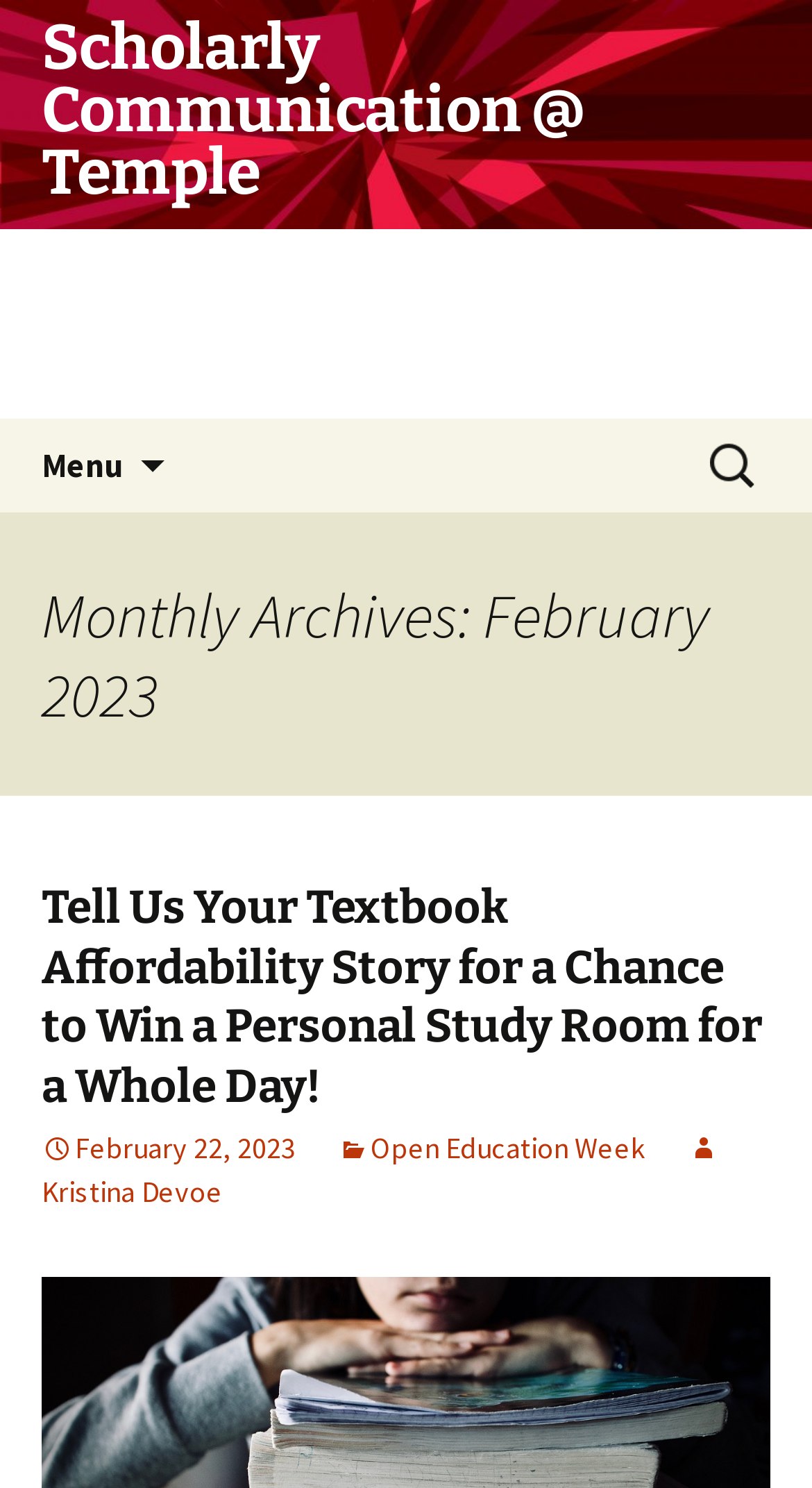What is the purpose of the button with the menu icon?
Please ensure your answer is as detailed and informative as possible.

The button with the menu icon has an attribute 'expanded' set to 'False' and controls an element with the ID 'primary-menu', indicating that it is used to open the menu.